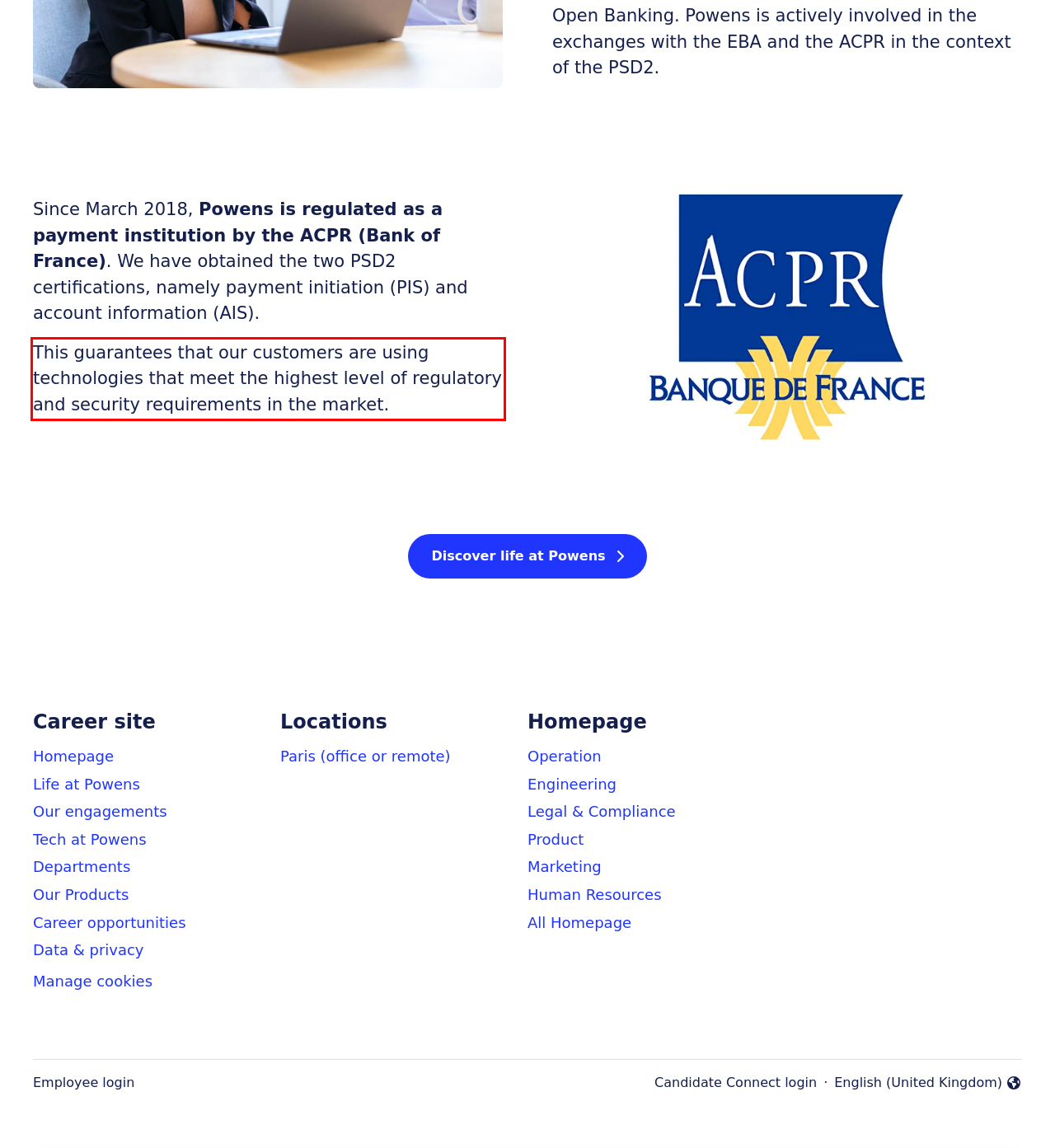Please look at the webpage screenshot and extract the text enclosed by the red bounding box.

This guarantees that our customers are using technologies that meet the highest level of regulatory and security requirements in the market.